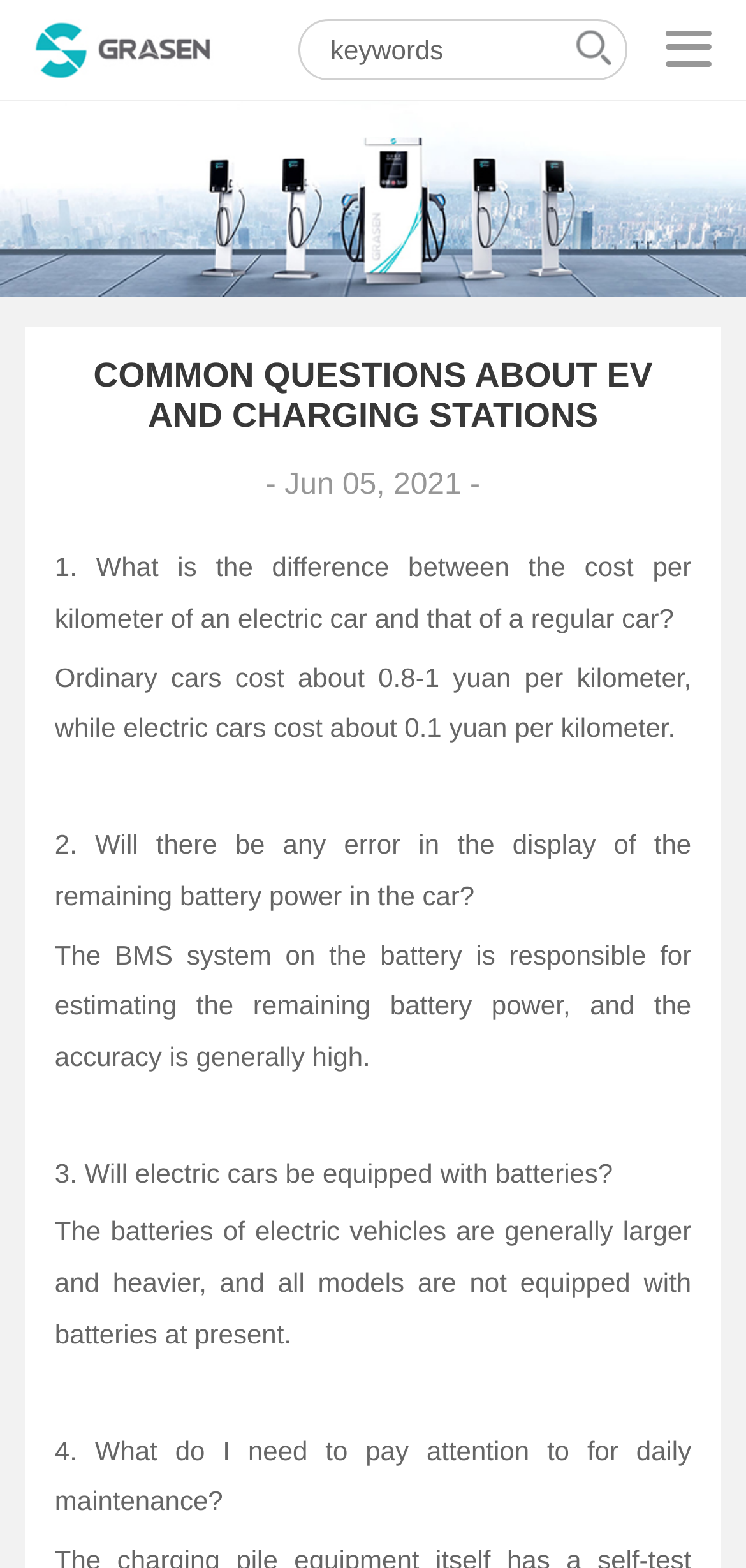Summarize the webpage with a detailed and informative caption.

The webpage is about common questions and answers related to electric vehicles (EV) and charging stations. At the top, there is a link on the left side, a search box in the middle, and a button on the right side. Below this, there is a main heading that reads "COMMON QUESTIONS ABOUT EV AND CHARGING STATIONS". 

Underneath the heading, there is a date "Jun 05, 2021" in the middle of the page. The main content of the webpage is divided into four sections, each consisting of a question and an answer. The questions are numbered from 1 to 4, and they are positioned on the left side of the page. The answers are placed below their corresponding questions. 

The first question is "What is the difference between the cost per kilometer of an electric car and that of a regular car?", and its answer explains the cost difference between the two types of cars. The second question is "Will there be any error in the display of the remaining battery power in the car?", and its answer discusses the accuracy of the battery management system. 

The third question is "Will electric cars be equipped with batteries?", and its answer explains the current situation of battery equipment in electric vehicles. The fourth and final question is "What do I need to pay attention to for daily maintenance?", but its answer is not provided in the given accessibility tree.